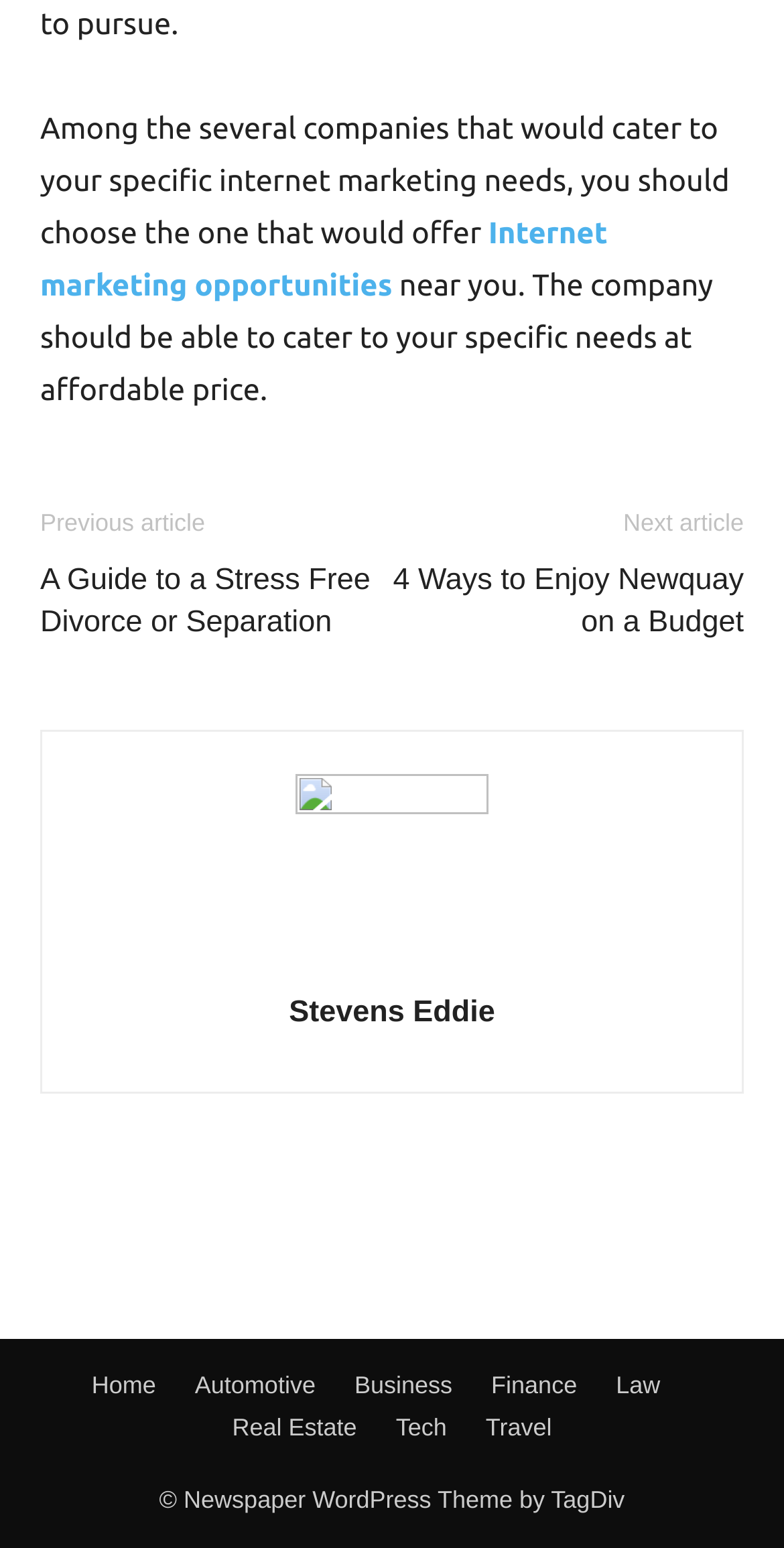Answer the question with a brief word or phrase:
What is the position of the 'Business' link?

Third from the left